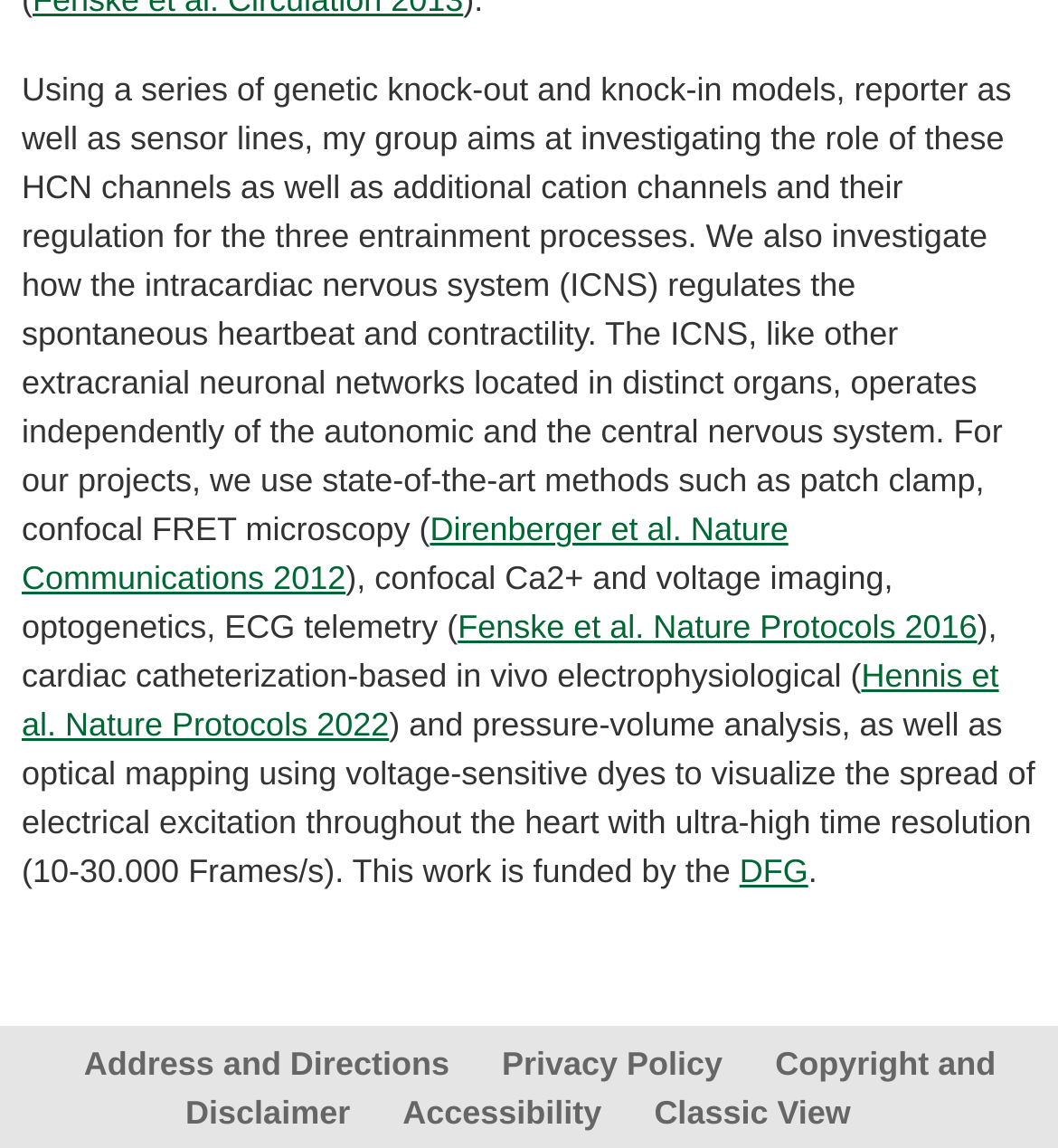Bounding box coordinates must be specified in the format (top-left x, top-left y, bottom-right x, bottom-right y). All values should be floating point numbers between 0 and 1. What are the bounding box coordinates of the UI element described as: Copyright and Disclaimer

[0.175, 0.911, 0.941, 0.987]